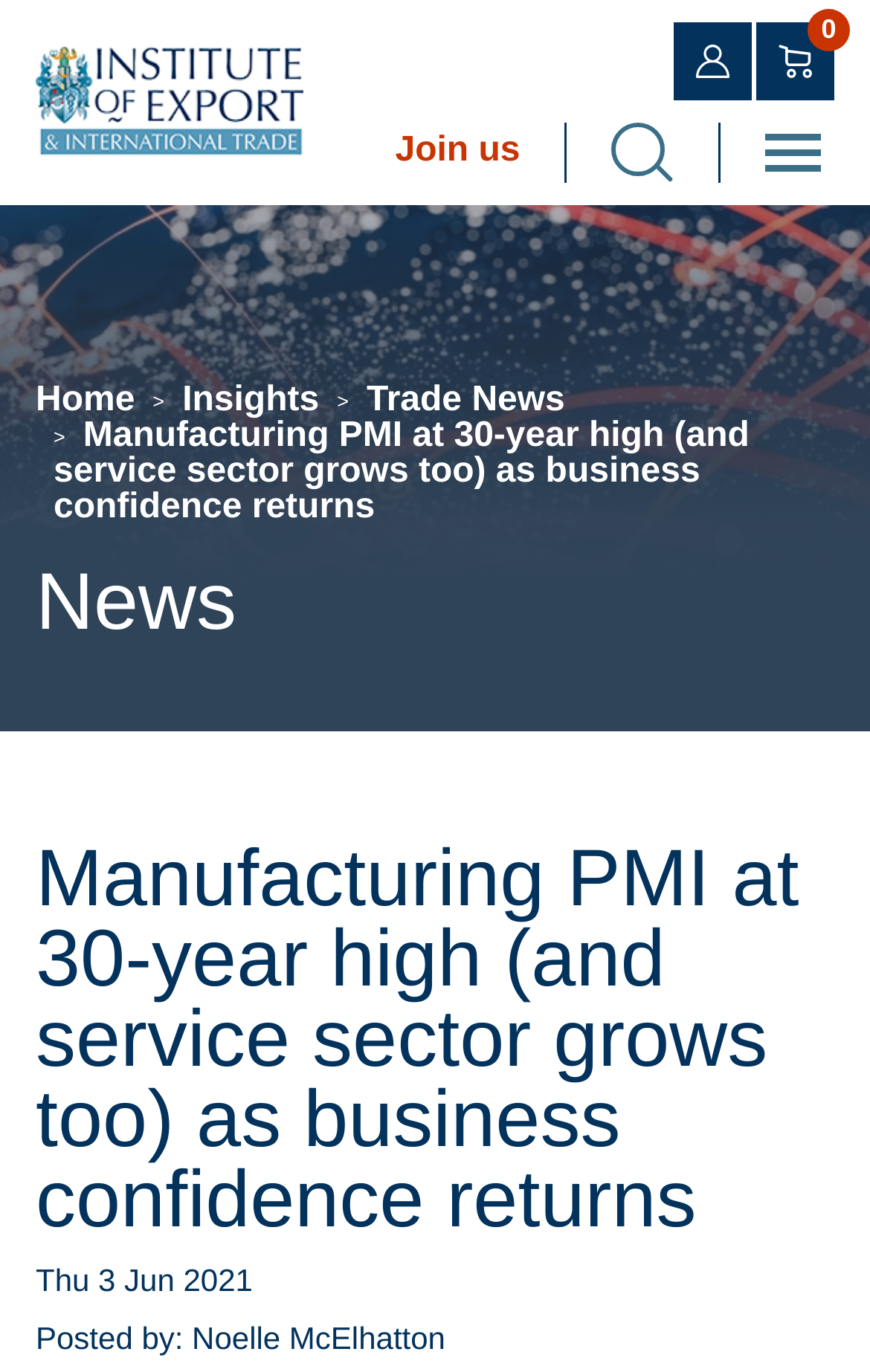How many links are there in the breadcrumb navigation?
Look at the image and provide a detailed response to the question.

I counted the number of link elements within the navigation element with the description 'breadcrumb', which are 'Home', 'Insights', and 'Trade News', resulting in a total of 3 links.